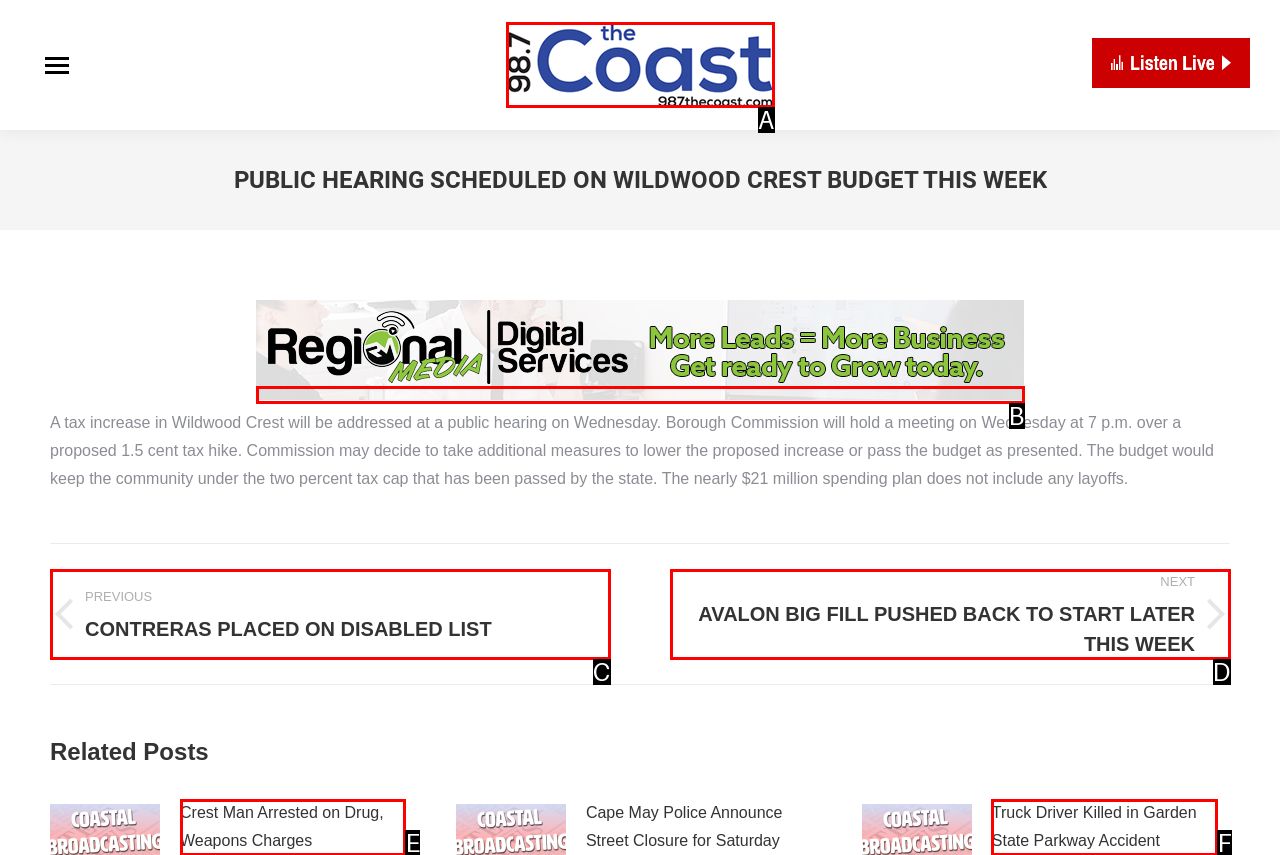Determine which option matches the element description: alt="98.7 The Coast WCZT"
Answer using the letter of the correct option.

A